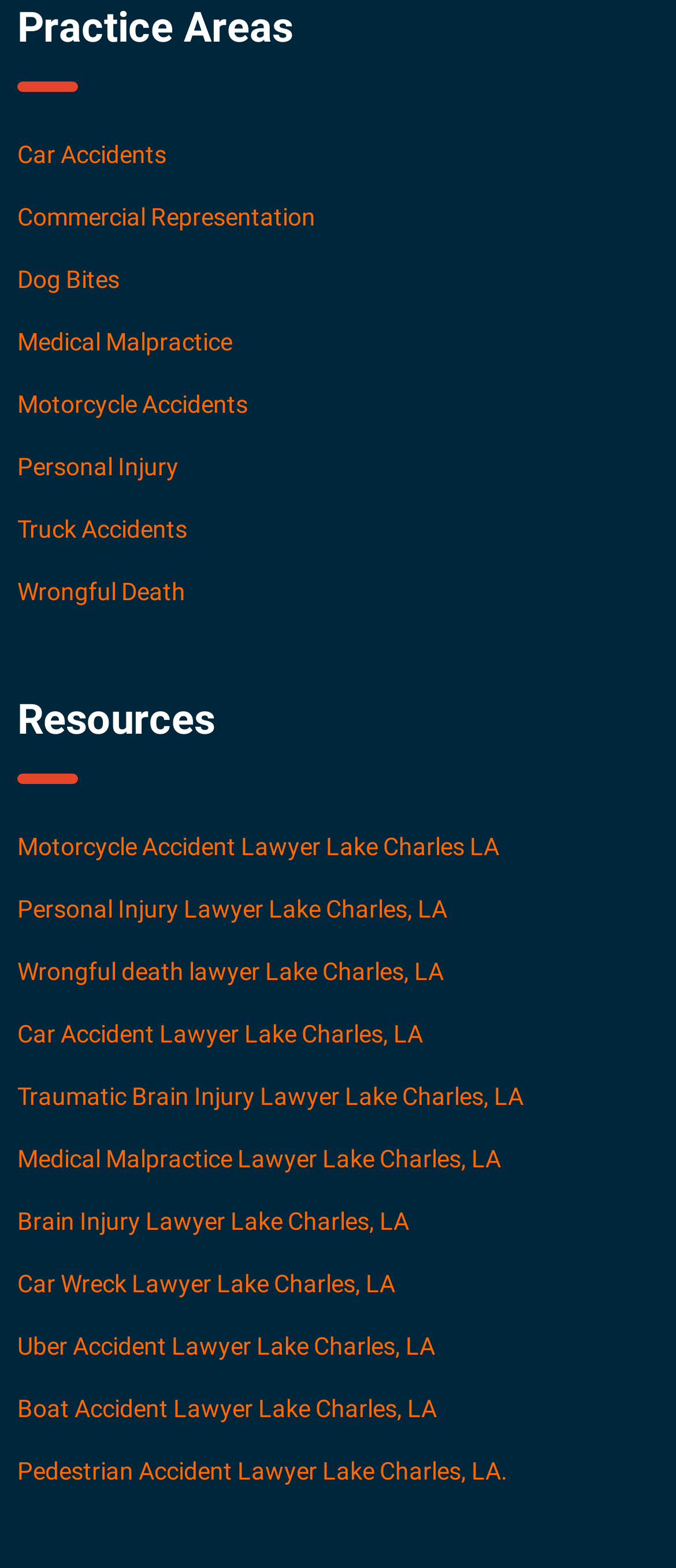What is the location of the lawyers listed on this webpage?
Based on the content of the image, thoroughly explain and answer the question.

By examining the links on the webpage, I noticed that each link mentions 'Lake Charles, LA', indicating that the lawyers listed on this webpage are located in Lake Charles, Louisiana.